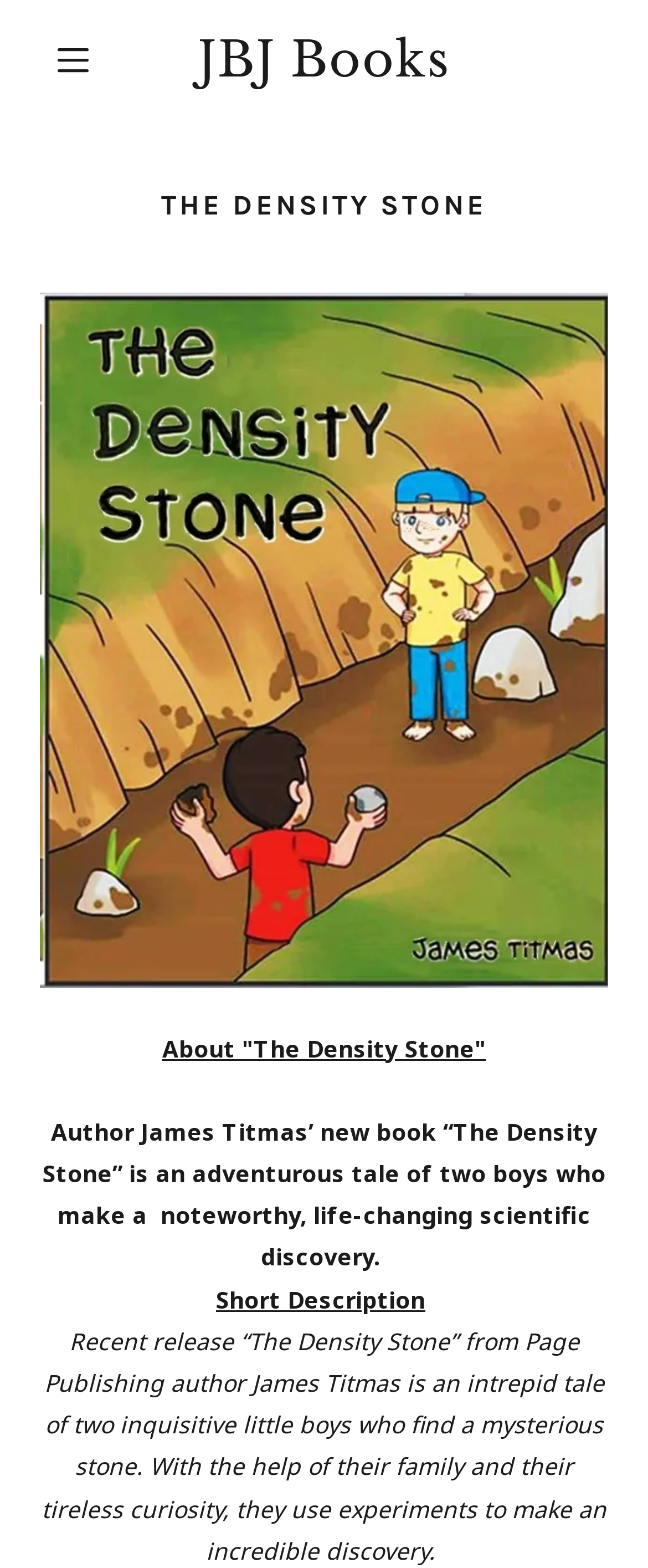What is the main topic of the book?
Please answer the question with a detailed response using the information from the screenshot.

The main topic of the book can be inferred from the StaticText element 'Author James Titmas’ new book “The Density Stone” is an adventurous tale of two boys who make a noteworthy, life-changing scientific discovery...' which provides a description of the book.